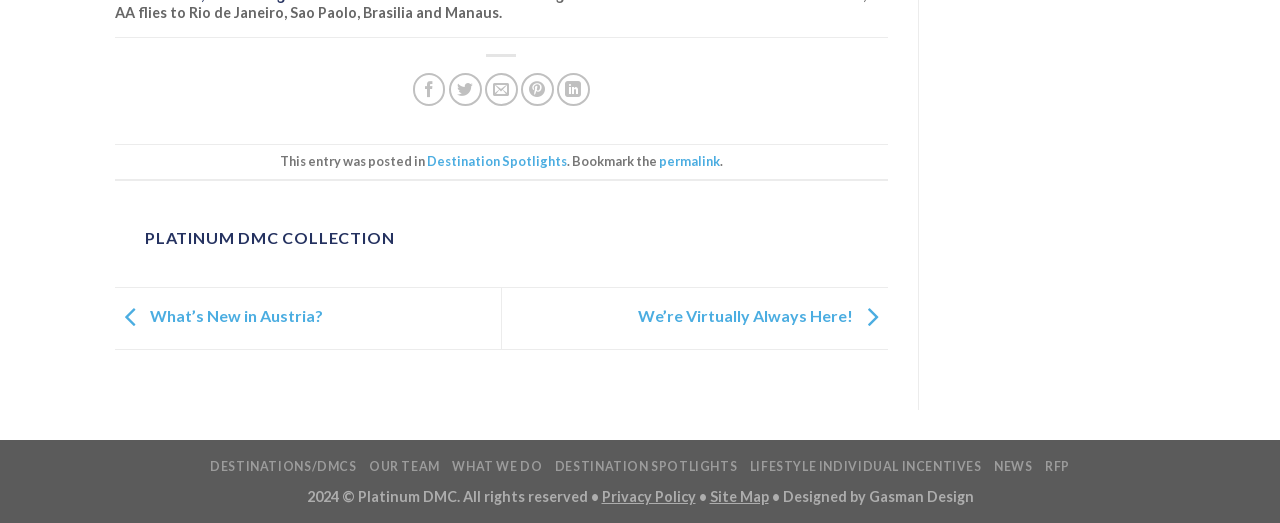Could you highlight the region that needs to be clicked to execute the instruction: "Share on Facebook"?

[0.322, 0.14, 0.348, 0.203]